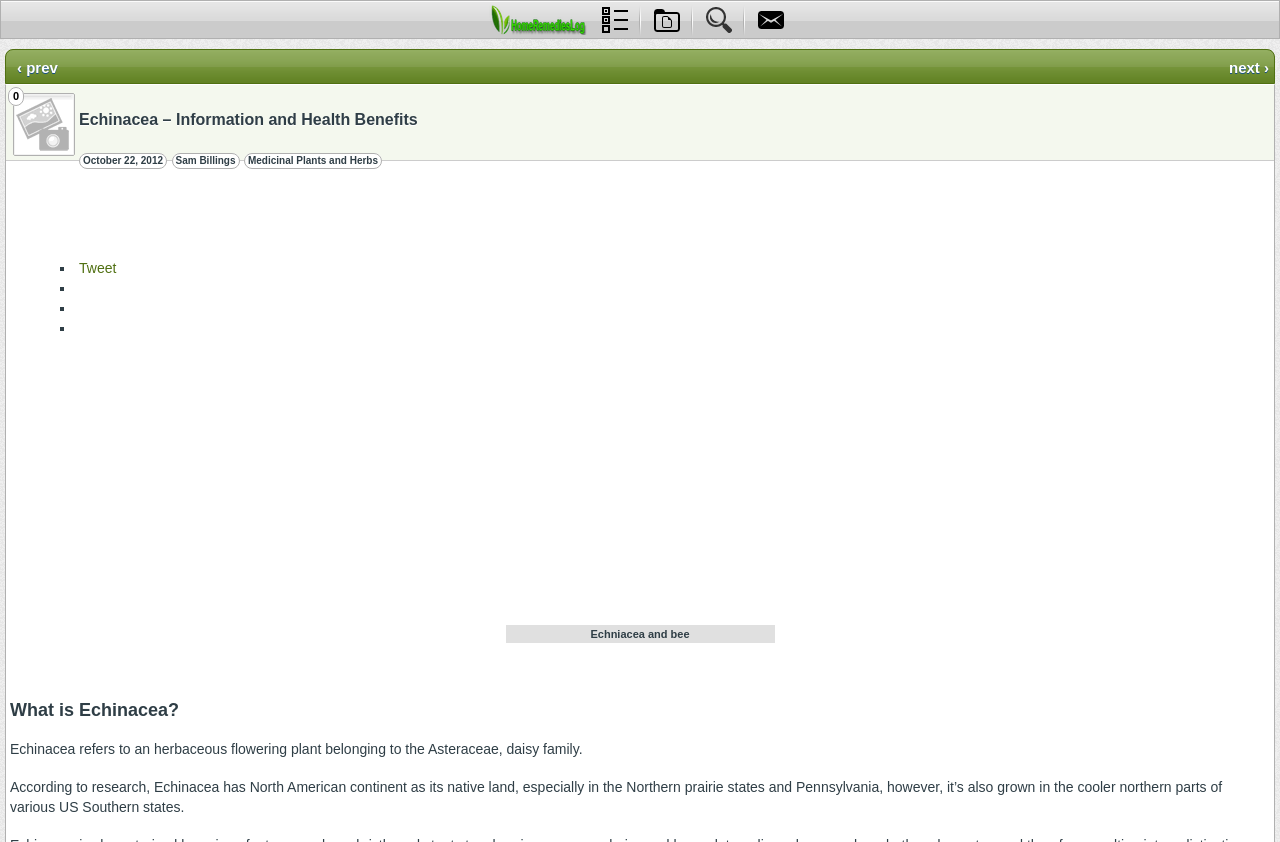What is the image above the 'Echinacea – Information and Health Benefits' text?
Refer to the screenshot and answer in one word or phrase.

Echniacea and bee